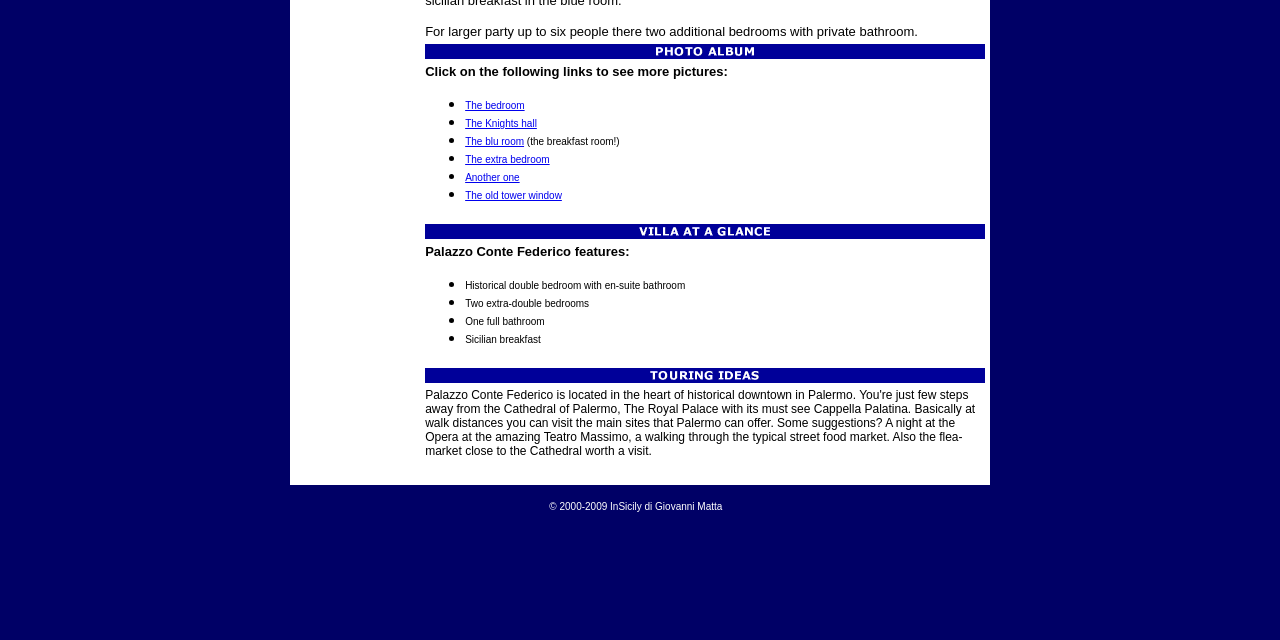Extract the bounding box of the UI element described as: "Another one".

[0.363, 0.269, 0.406, 0.286]